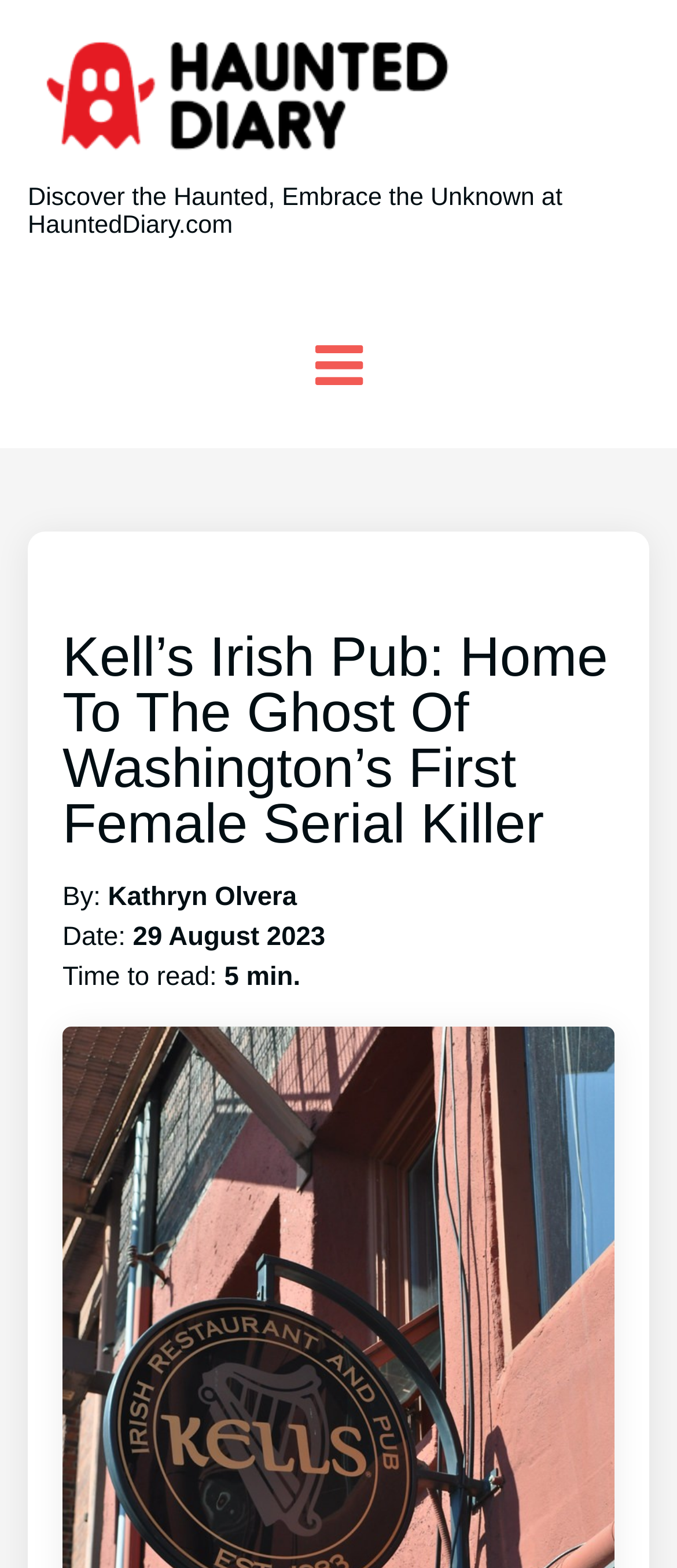Please extract the primary headline from the webpage.

Kell’s Irish Pub: Home To The Ghost Of Washington’s First Female Serial Killer